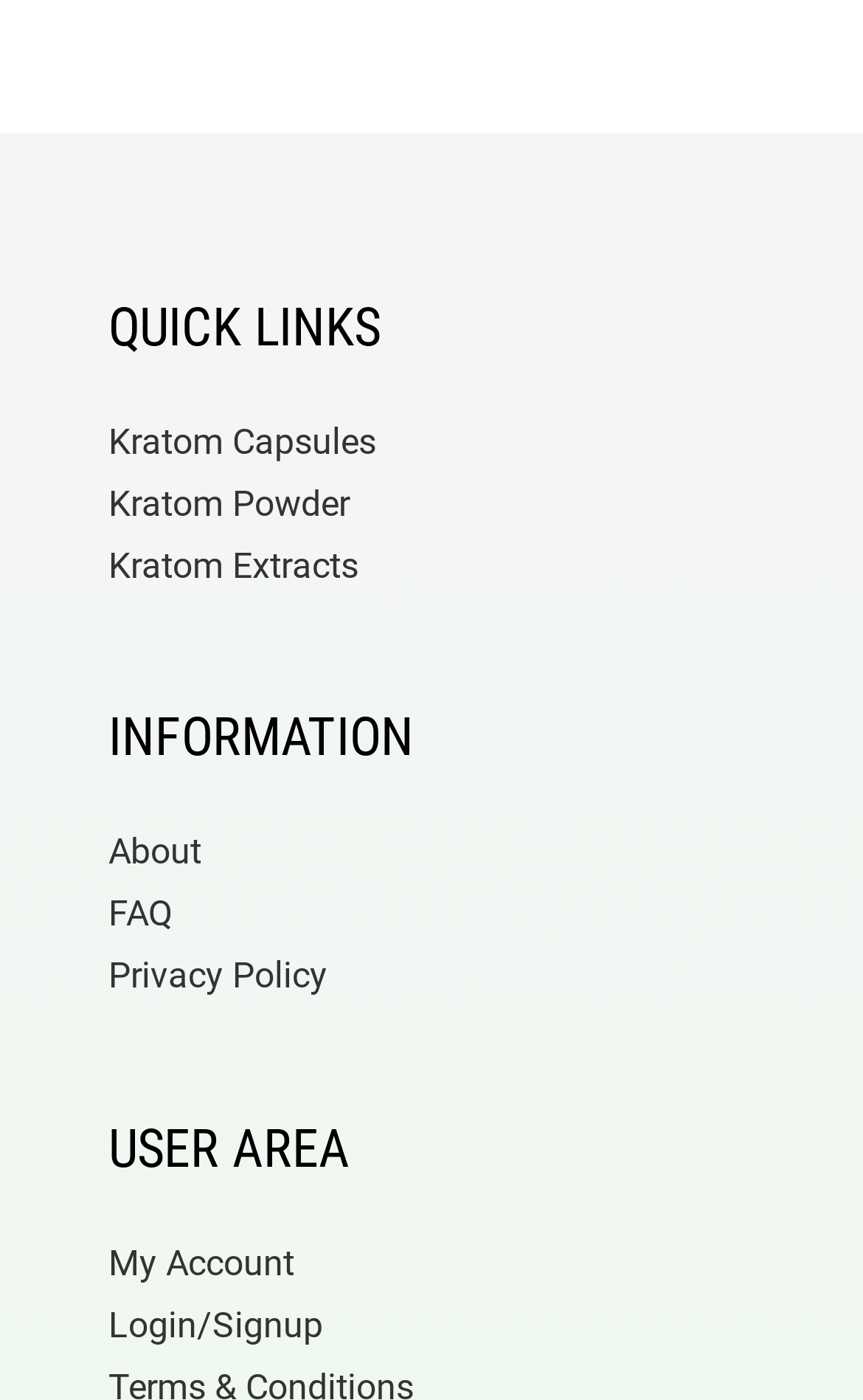What is the purpose of the textbox?
Refer to the image and provide a concise answer in one word or phrase.

Email Address